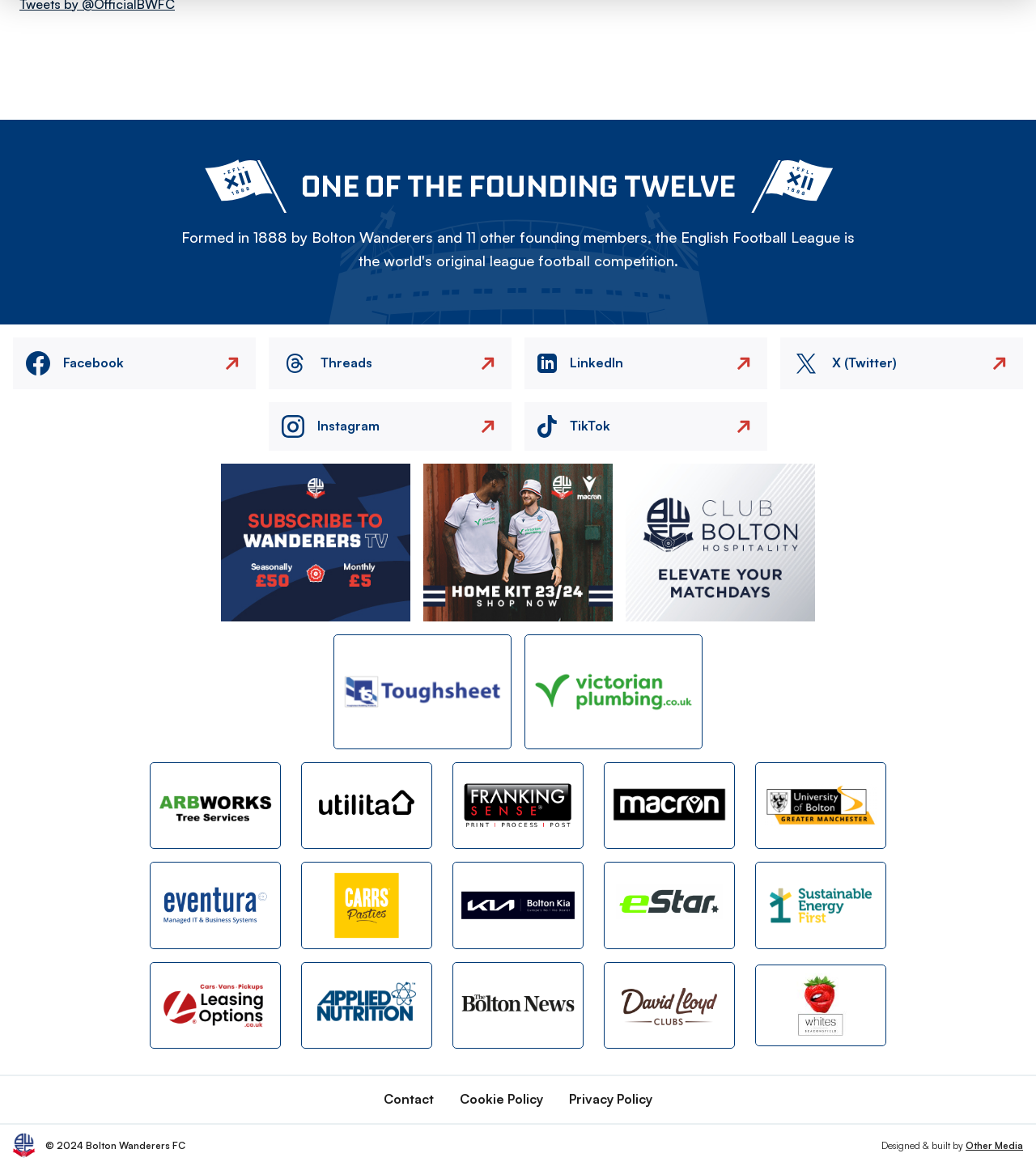How many social media links are there?
Please give a detailed and elaborate answer to the question based on the image.

There are four social media links, namely Facebook, Threads, LinkedIn, and X (Twitter) X Icon, which can be found in the middle of the webpage.